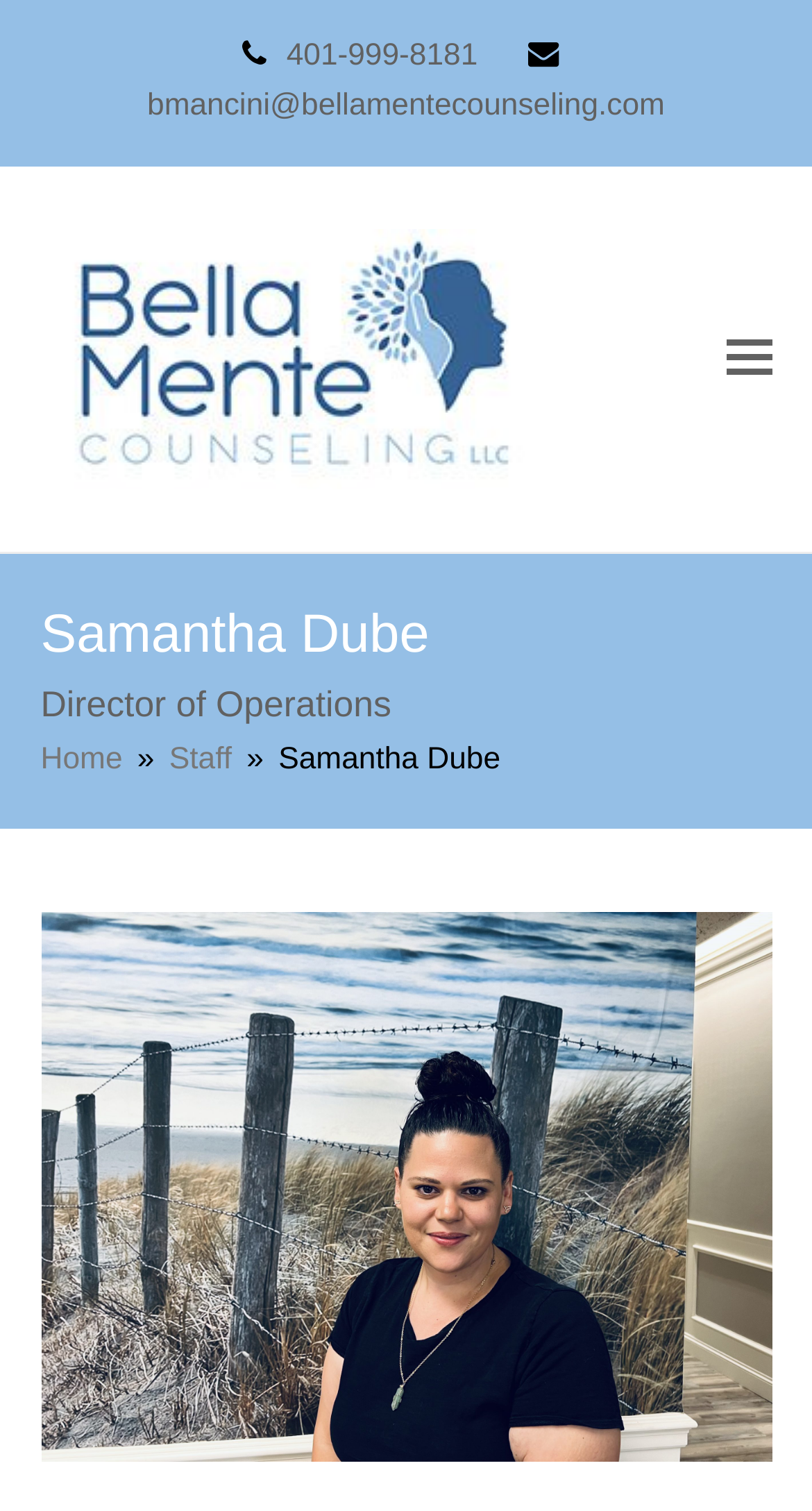What is the phone number on the webpage?
Please ensure your answer to the question is detailed and covers all necessary aspects.

I found the phone number by looking at the StaticText element with the bounding box coordinates [0.342, 0.026, 0.599, 0.048], which contains the text '401-999-8181'.